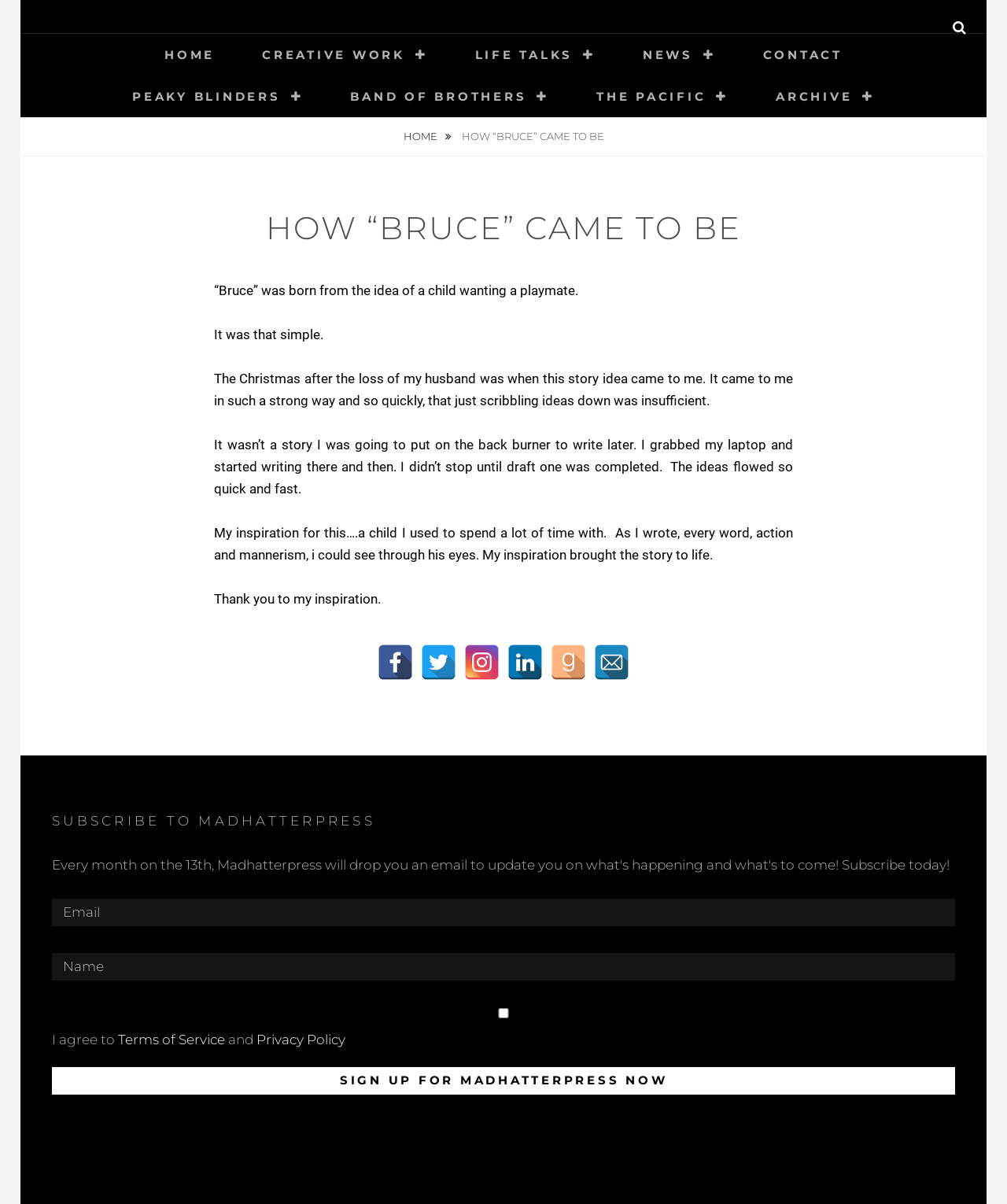Determine the bounding box coordinates for the HTML element described here: "Band of Brothers".

[0.326, 0.063, 0.567, 0.097]